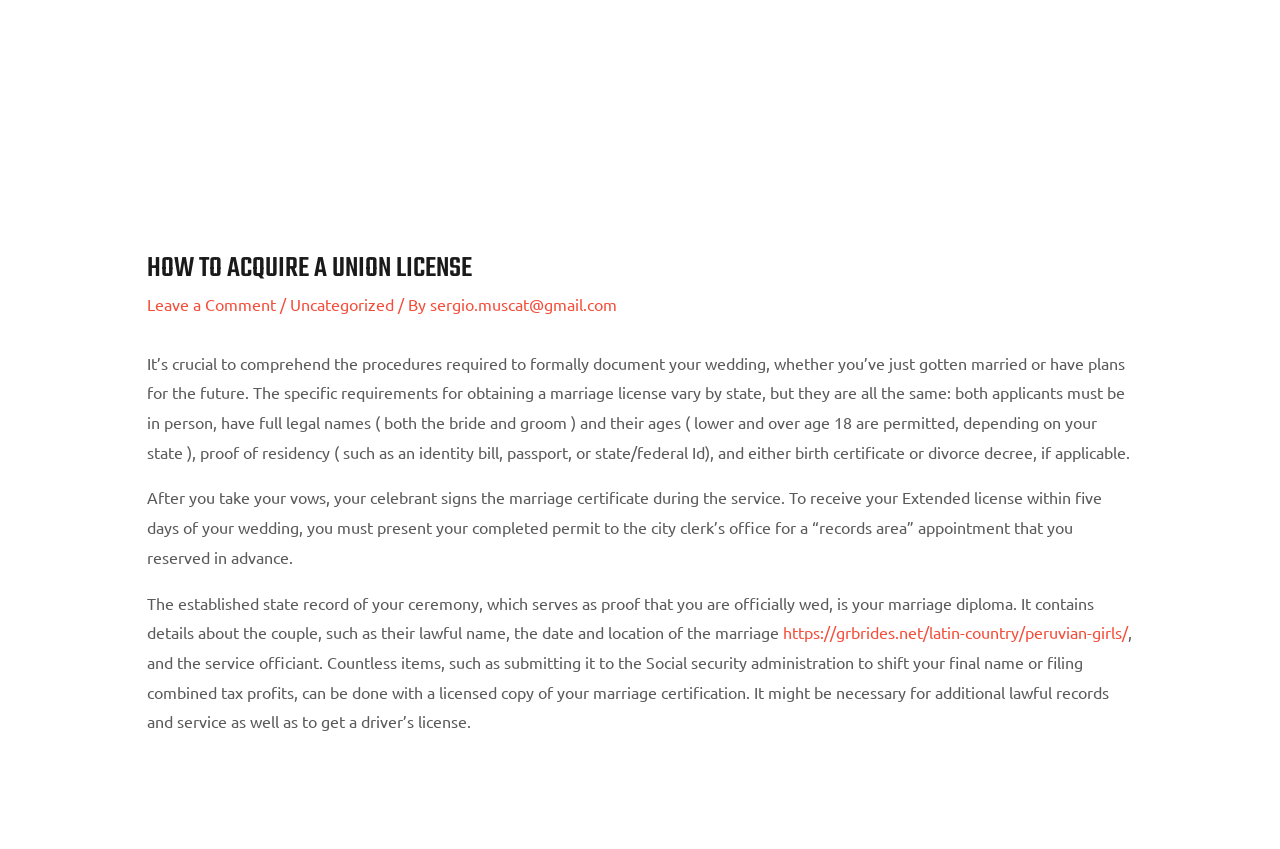What can be done with a licensed copy of the marriage certification?
Based on the image, answer the question with as much detail as possible.

A licensed copy of the marriage certification can be used for various legal records and services, such as submitting it to the Social security administration to shift the final name or filing combined tax profits, and it might be necessary for additional lawful records and service as well as to get a driver's license.